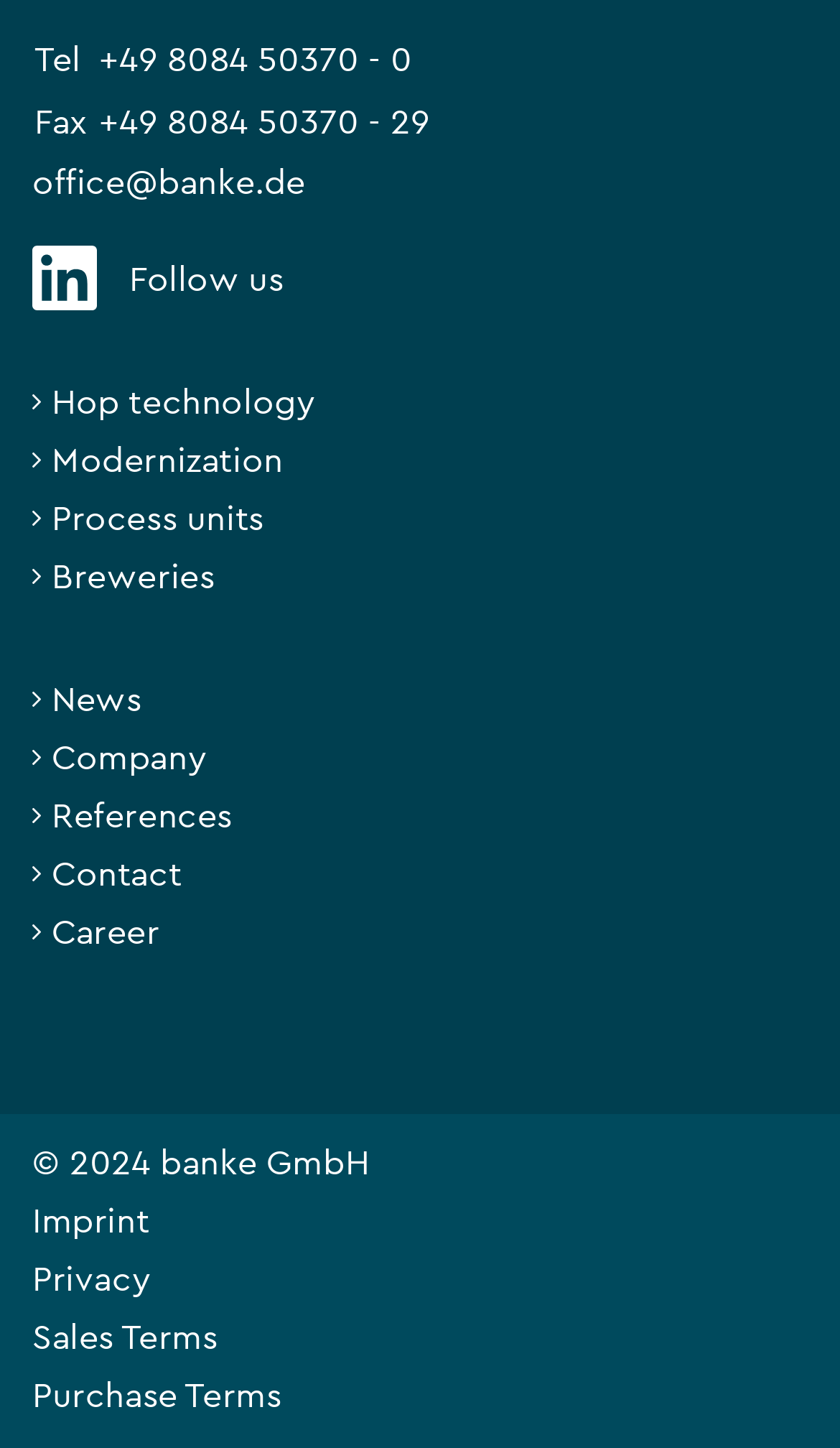Please reply with a single word or brief phrase to the question: 
What is the email address of the company?

office@banke.de